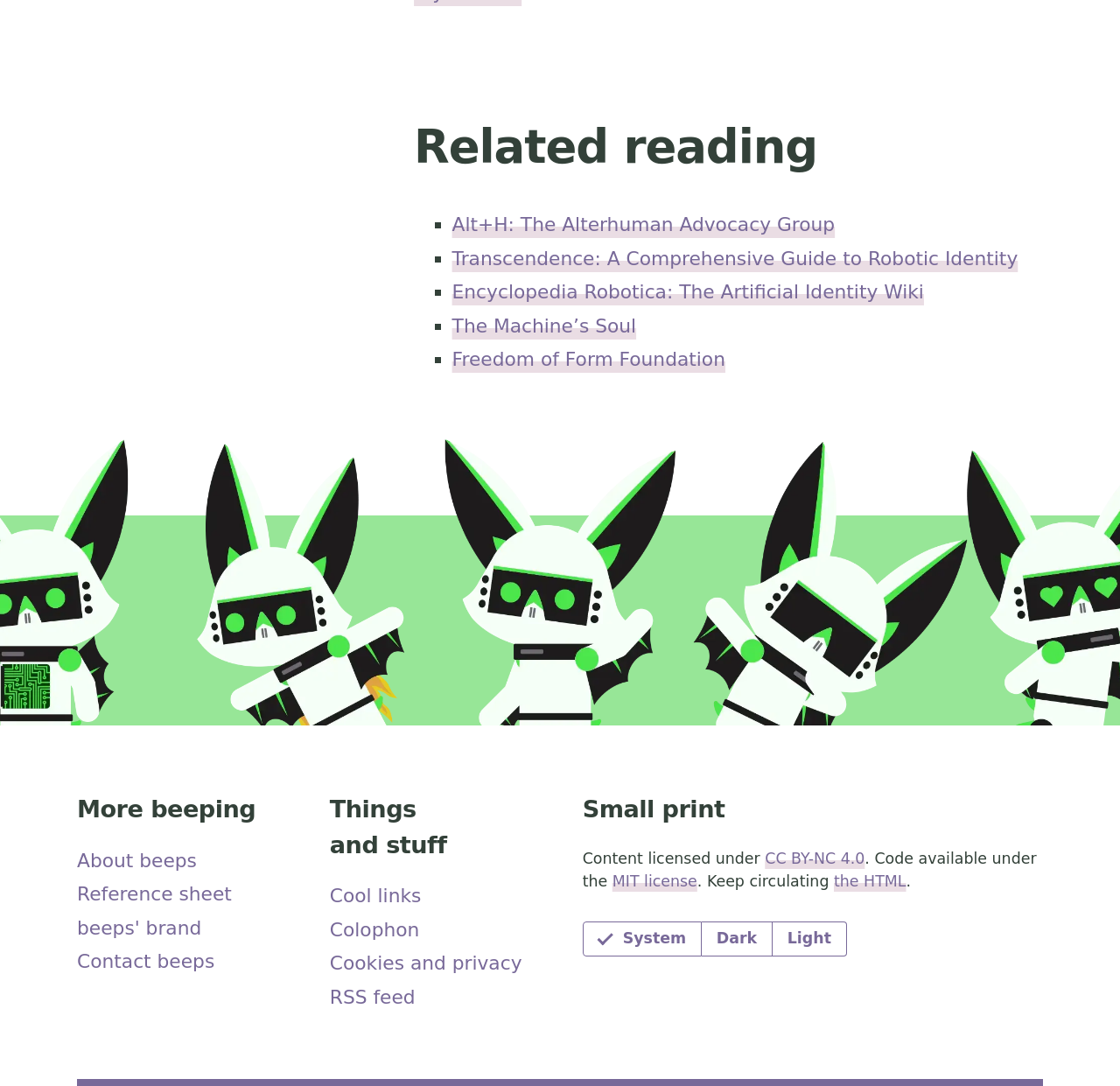Locate the bounding box coordinates of the region to be clicked to comply with the following instruction: "Check 'CC BY-NC 4.0' license". The coordinates must be four float numbers between 0 and 1, in the form [left, top, right, bottom].

[0.683, 0.782, 0.772, 0.799]